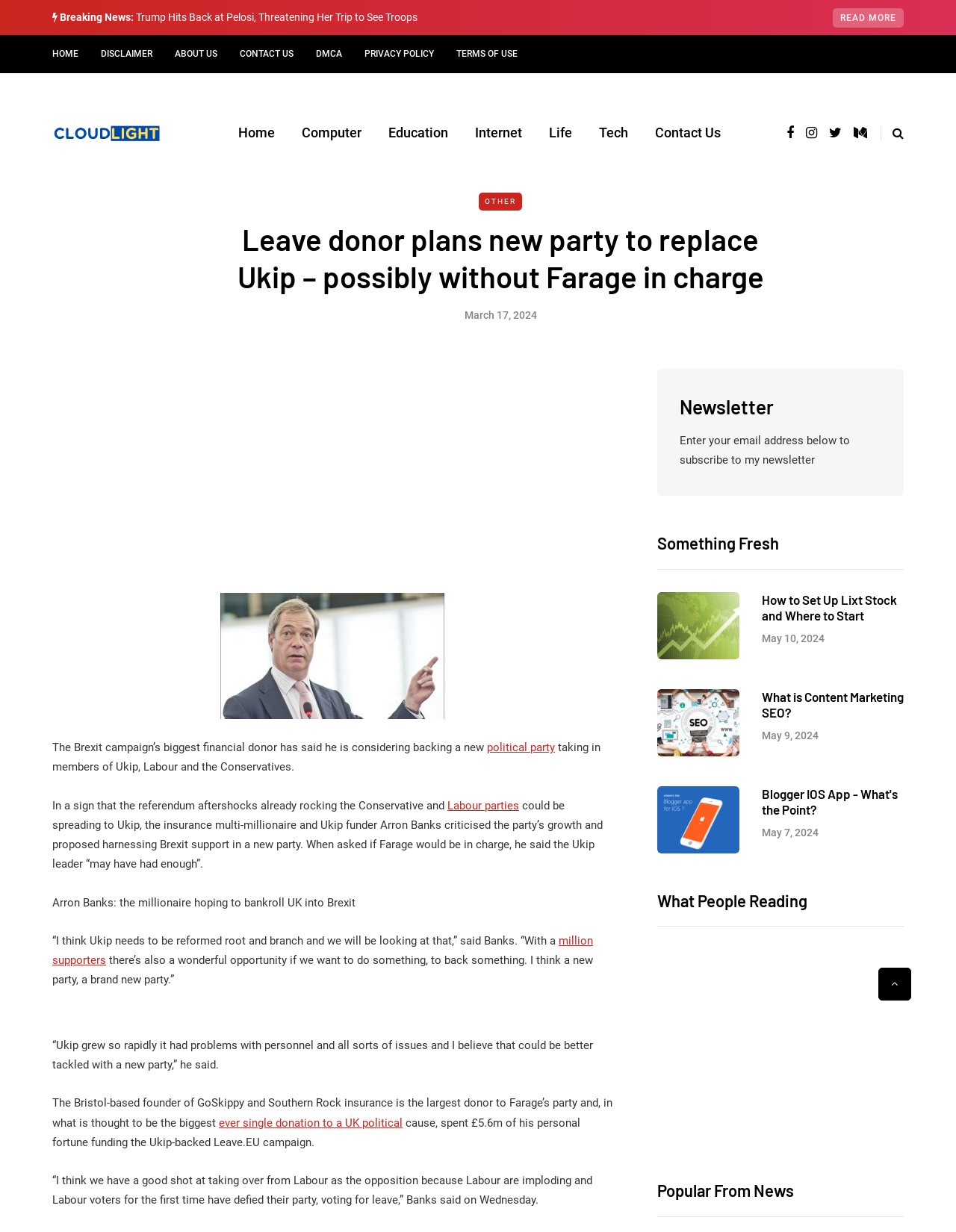Locate the bounding box coordinates of the clickable region necessary to complete the following instruction: "Search for something". Provide the coordinates in the format of four float numbers between 0 and 1, i.e., [left, top, right, bottom].

[0.921, 0.103, 0.945, 0.114]